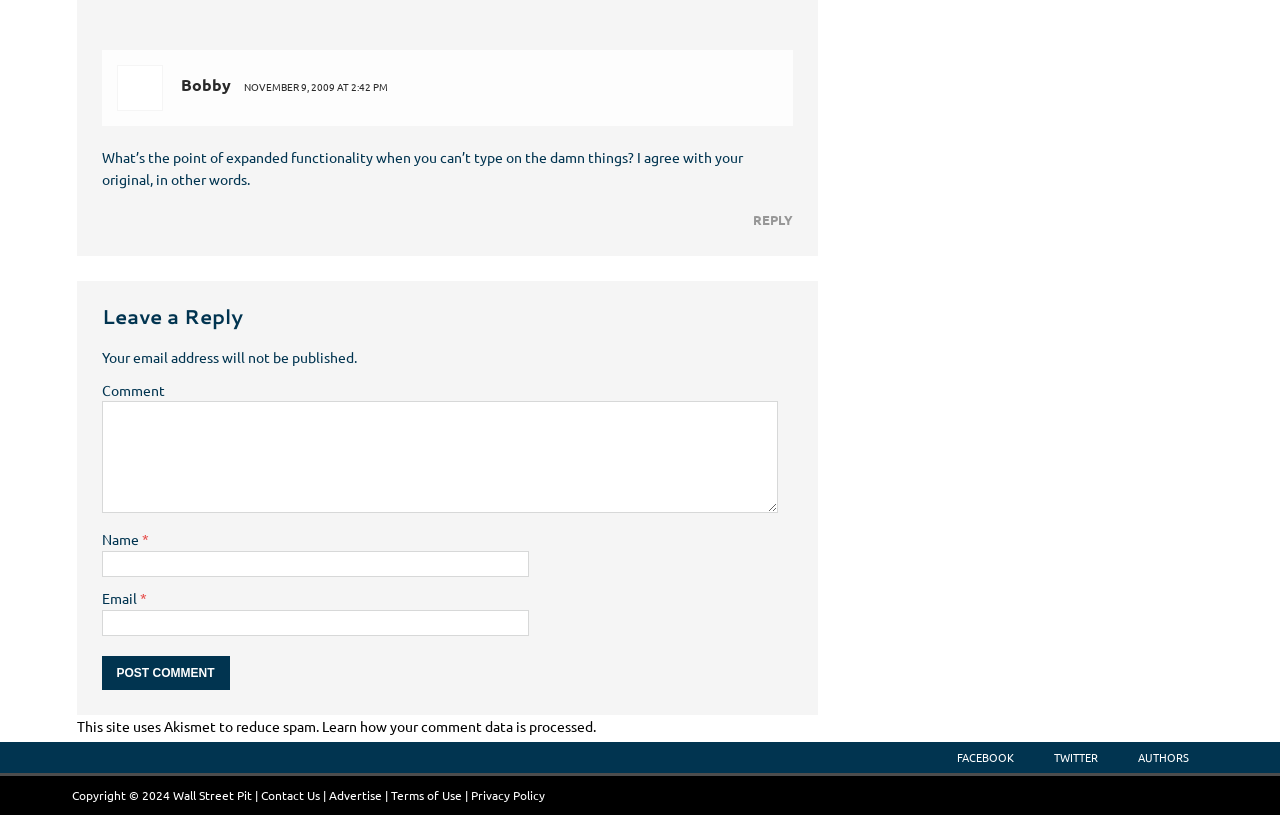What social media platforms are linked on this webpage?
Refer to the image and provide a one-word or short phrase answer.

Facebook and Twitter